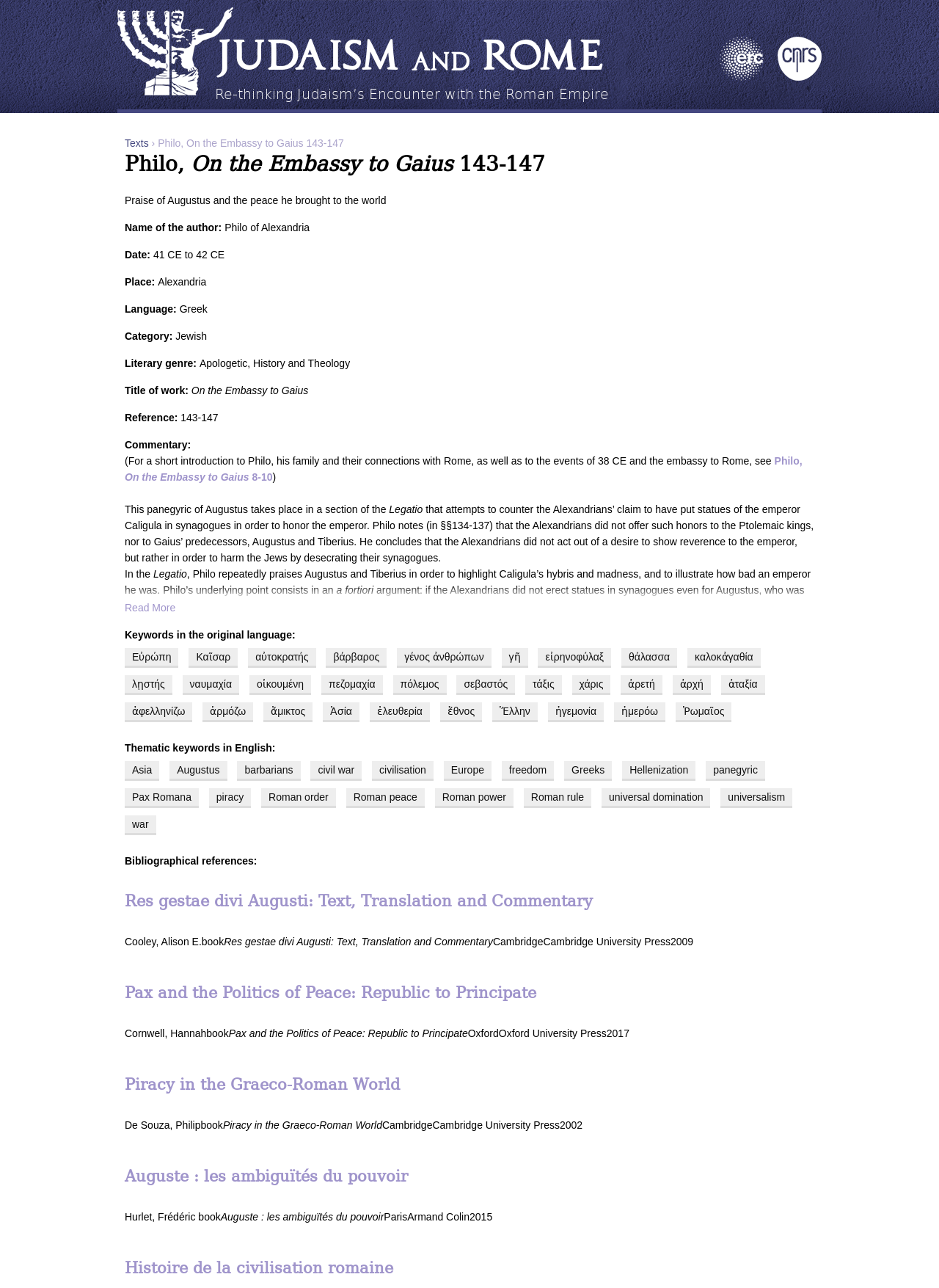Select the bounding box coordinates of the element I need to click to carry out the following instruction: "Jump to navigation".

[0.0, 0.0, 1.0, 0.003]